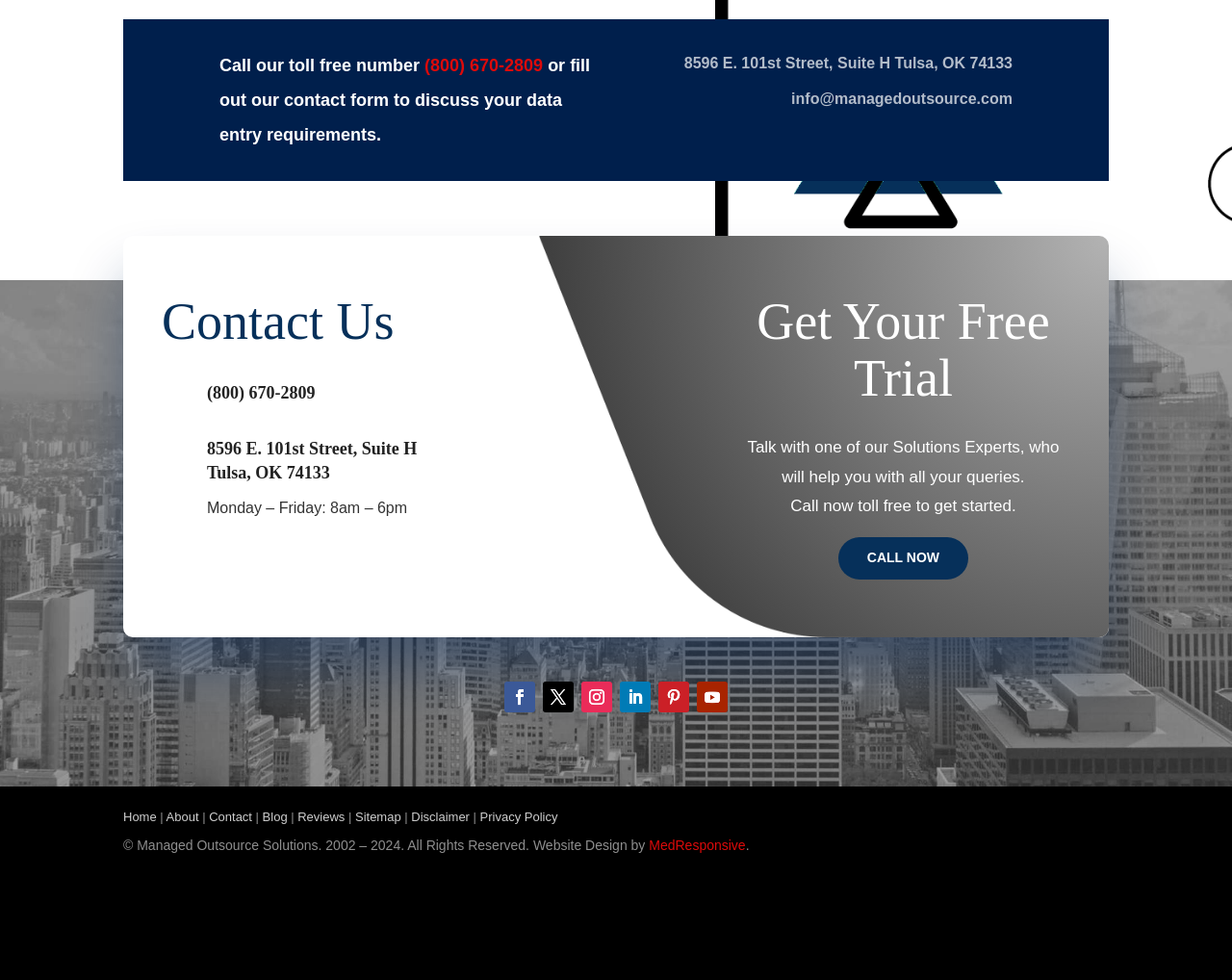From the element description: "Follow", extract the bounding box coordinates of the UI element. The coordinates should be expressed as four float numbers between 0 and 1, in the order [left, top, right, bottom].

[0.409, 0.696, 0.434, 0.727]